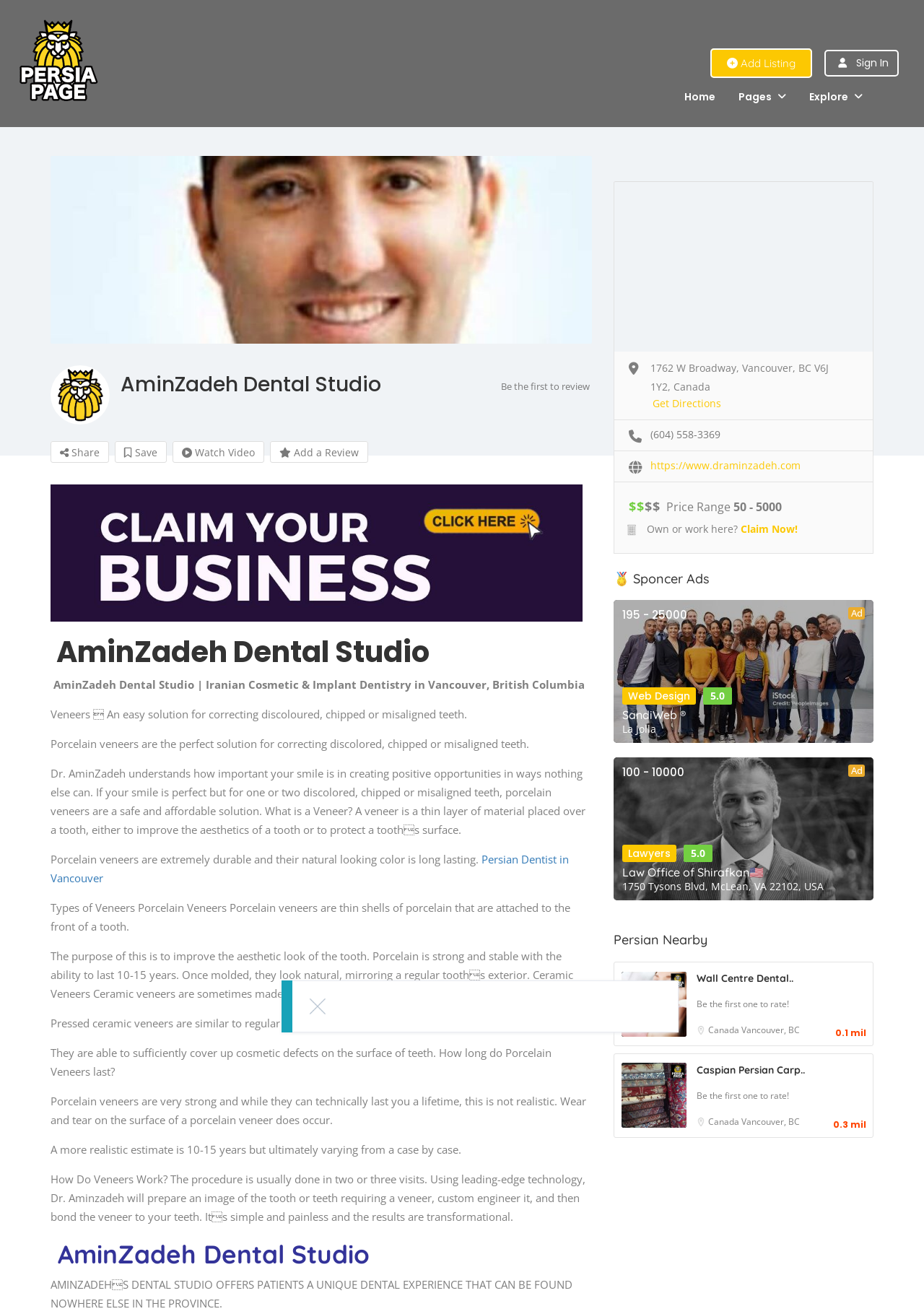Find the bounding box of the UI element described as follows: "alt="Persian Business Directory"".

[0.055, 0.415, 0.63, 0.426]